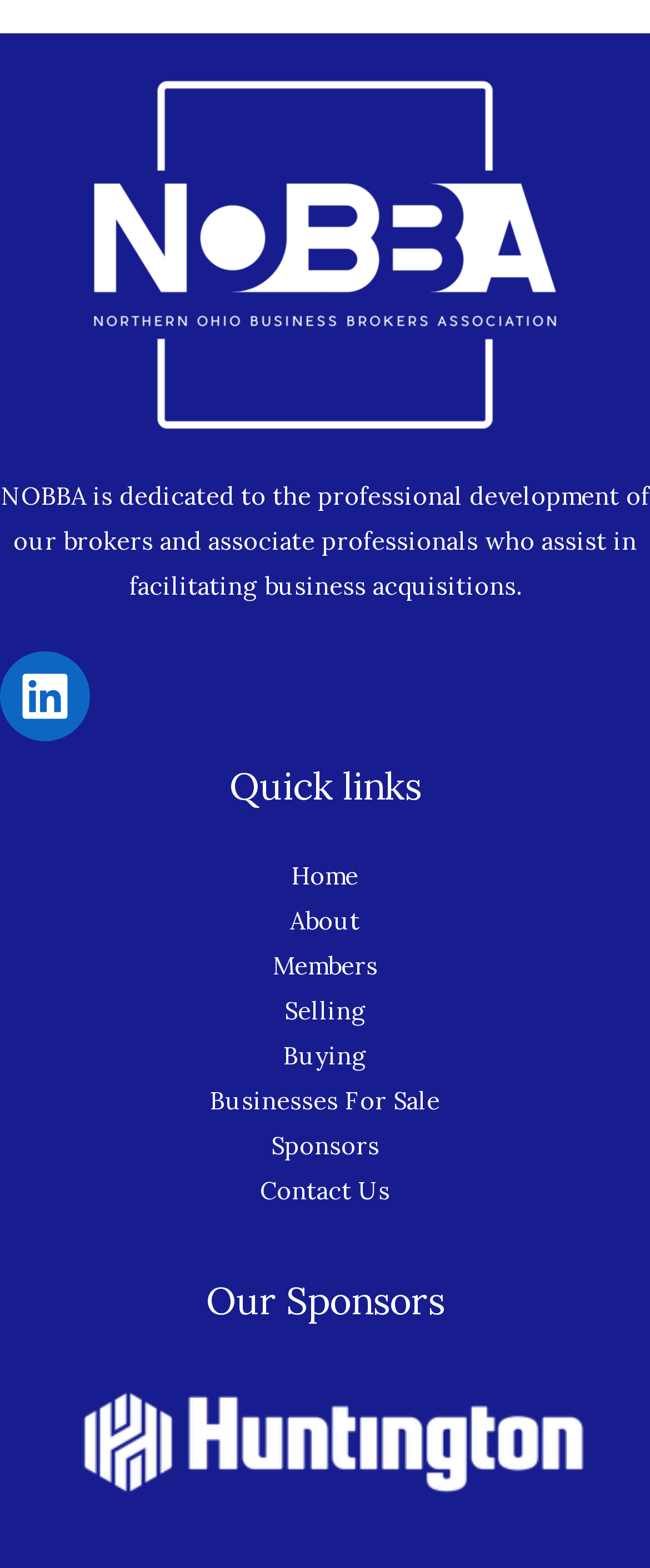Identify the bounding box coordinates of the HTML element based on this description: "Businesses For Sale".

[0.323, 0.692, 0.677, 0.712]